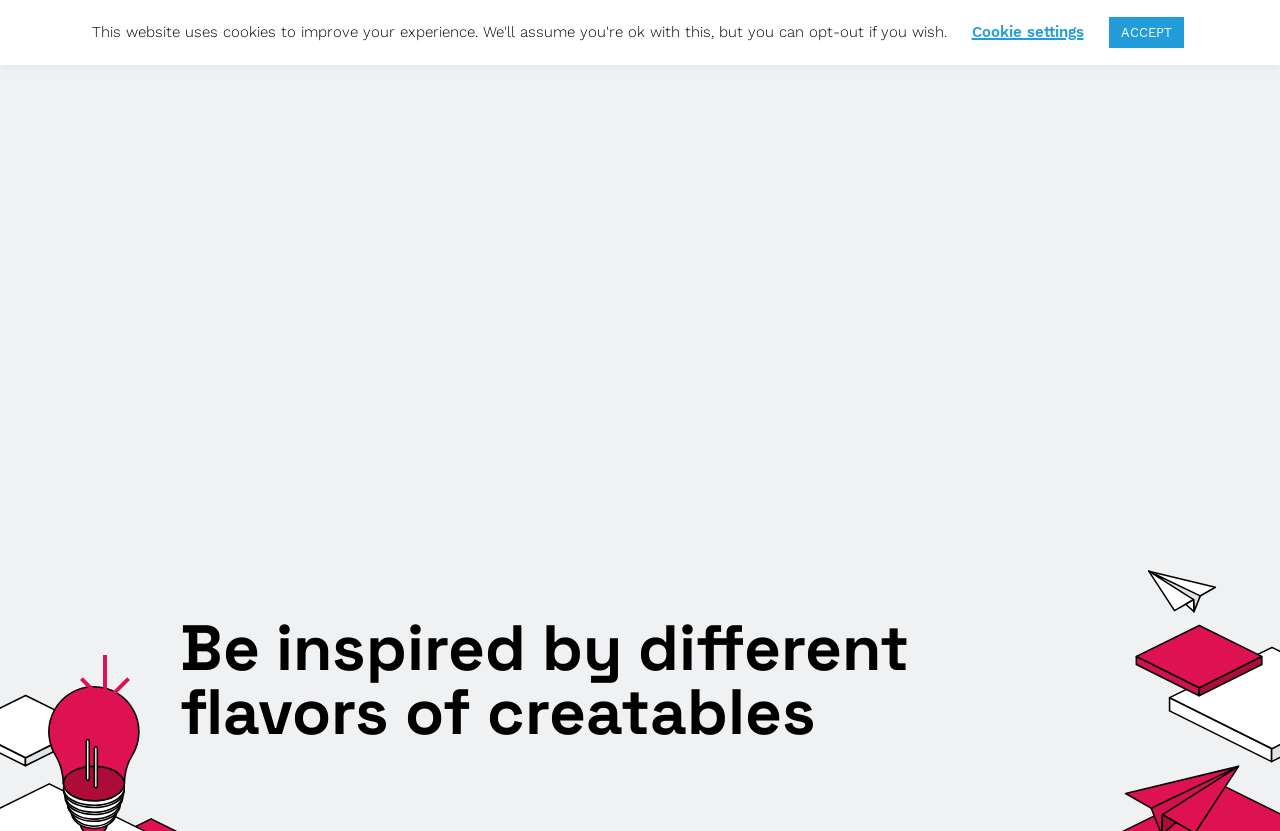Can you show the bounding box coordinates of the region to click on to complete the task described in the instruction: "Check Activities"?

[0.449, 0.029, 0.499, 0.067]